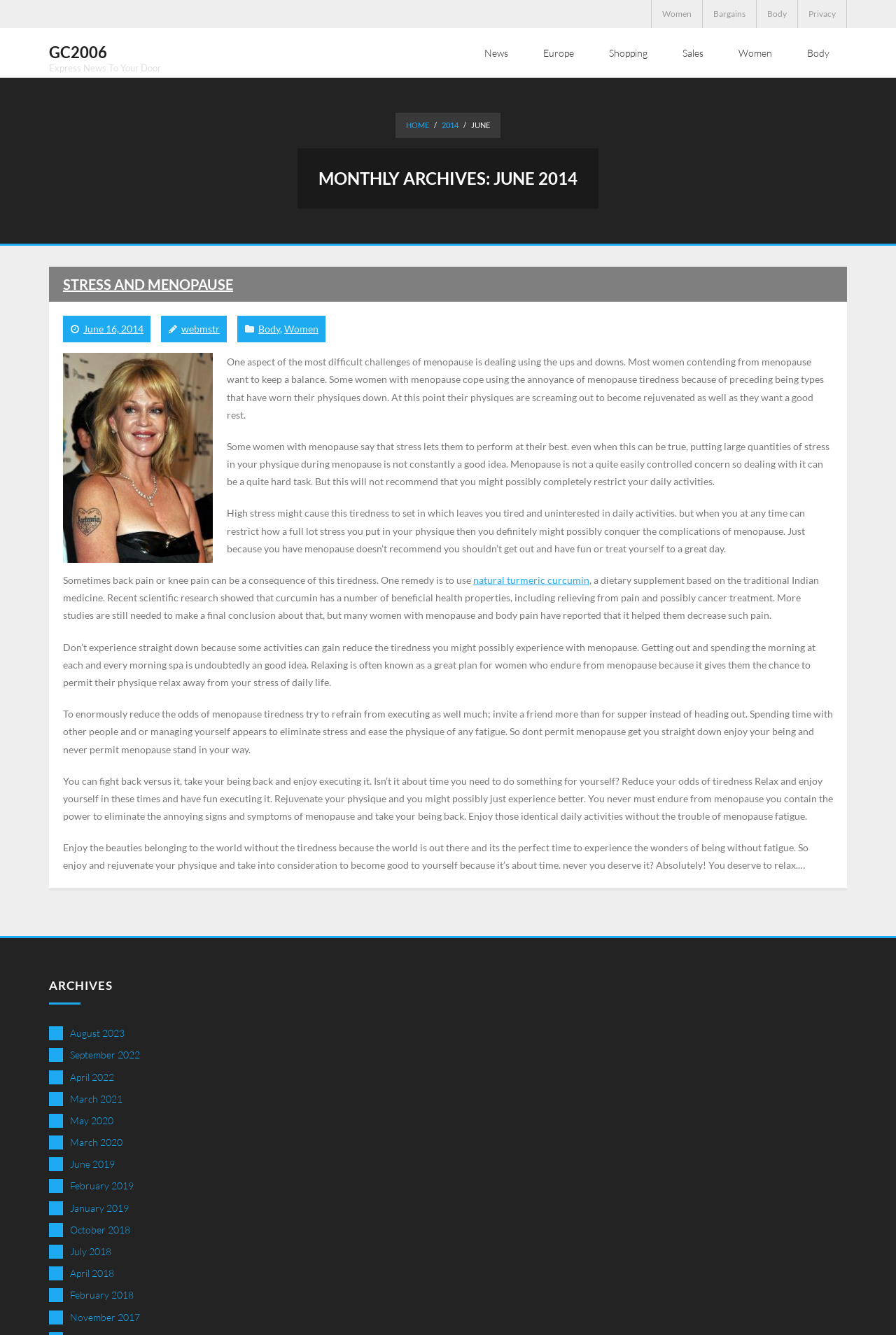Please specify the bounding box coordinates of the clickable section necessary to execute the following command: "Go to 'June 16, 2014'".

[0.093, 0.242, 0.16, 0.251]